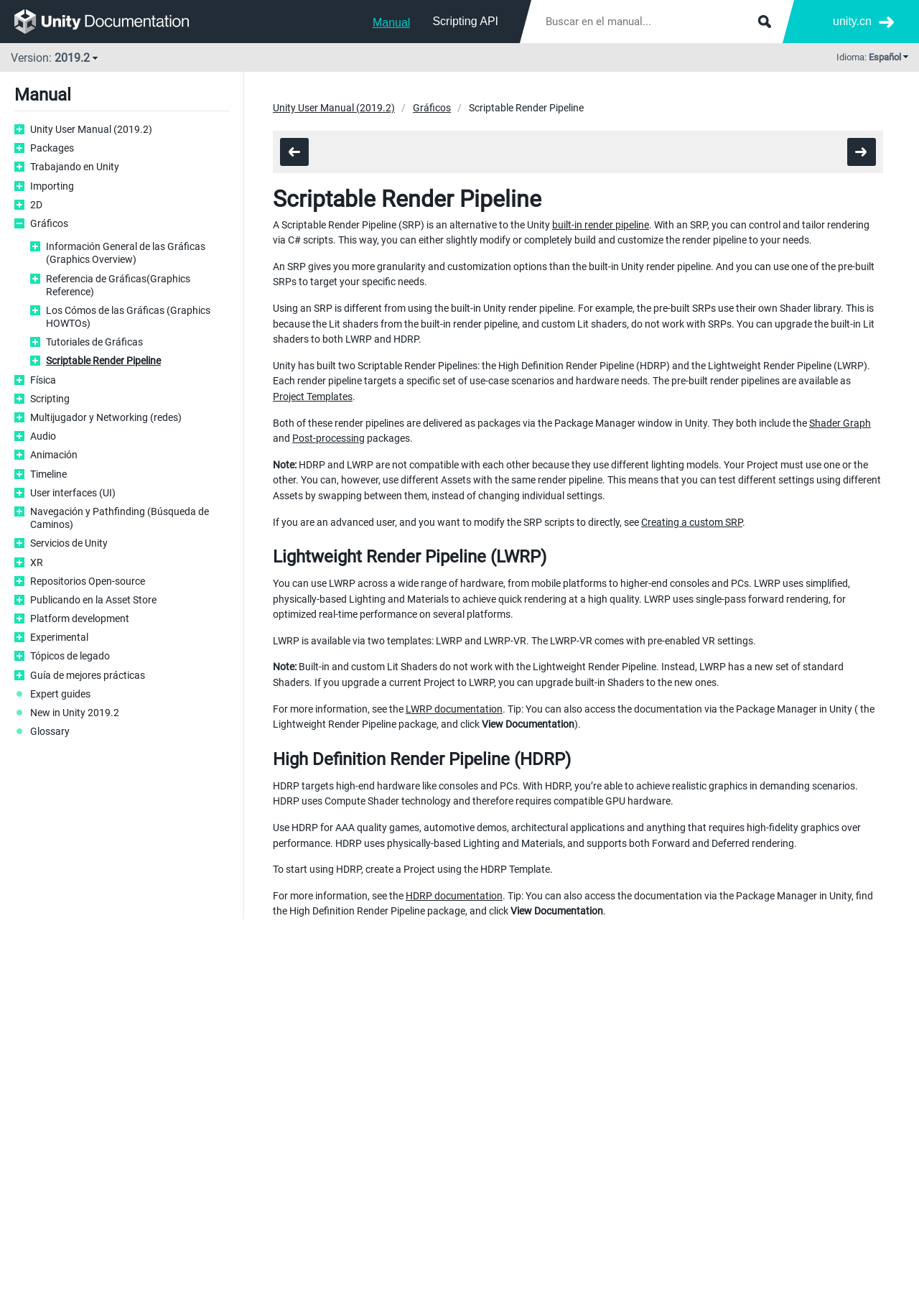Answer the question below using just one word or a short phrase: 
What is the purpose of Scriptable Render Pipeline?

Control and tailor rendering via C# scripts